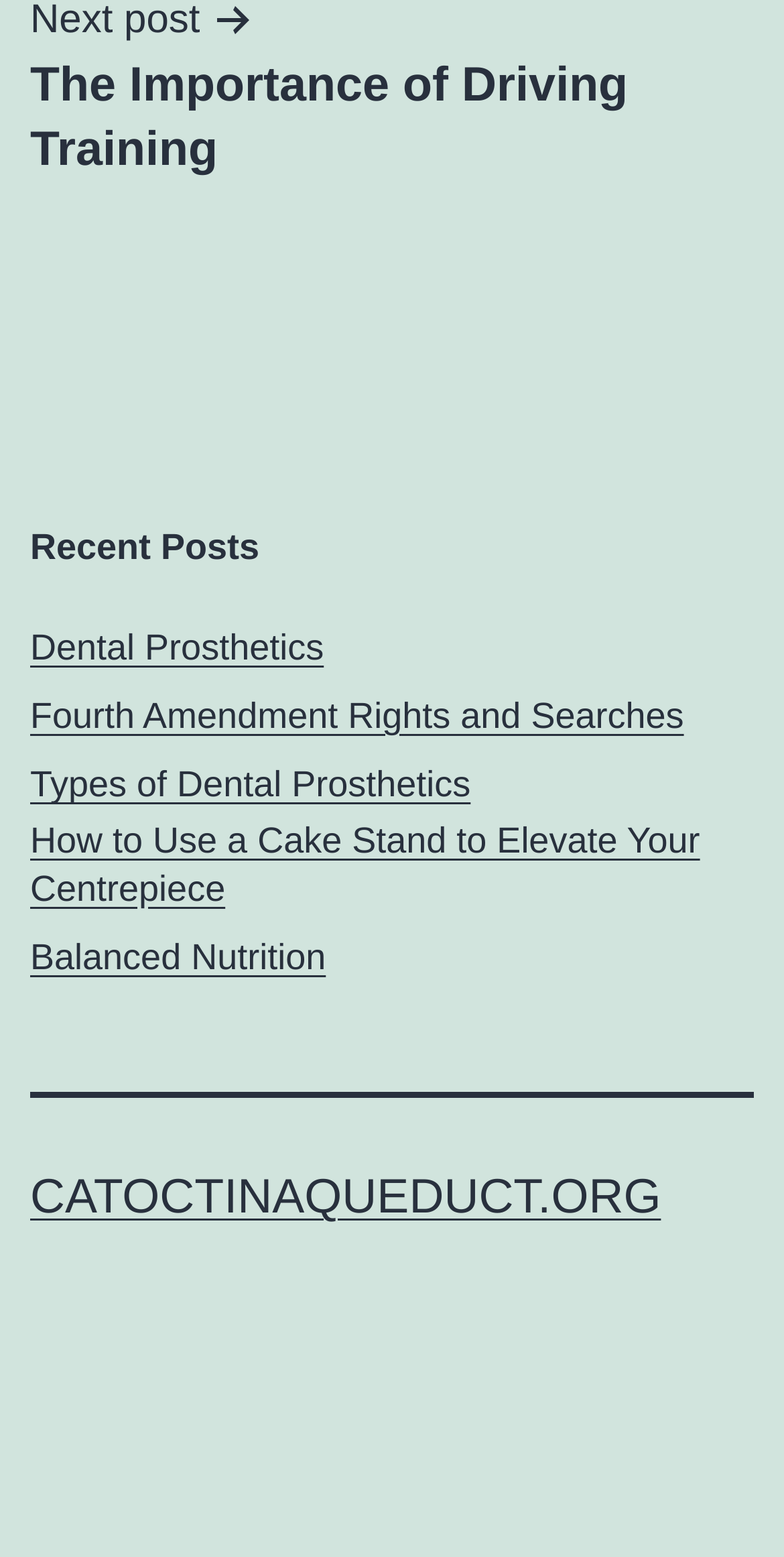What is the date of the current post?
Please respond to the question with a detailed and informative answer.

I found the date 'April 20, 2023' under the 'Published' text in the footer section, which indicates the date of the current post.